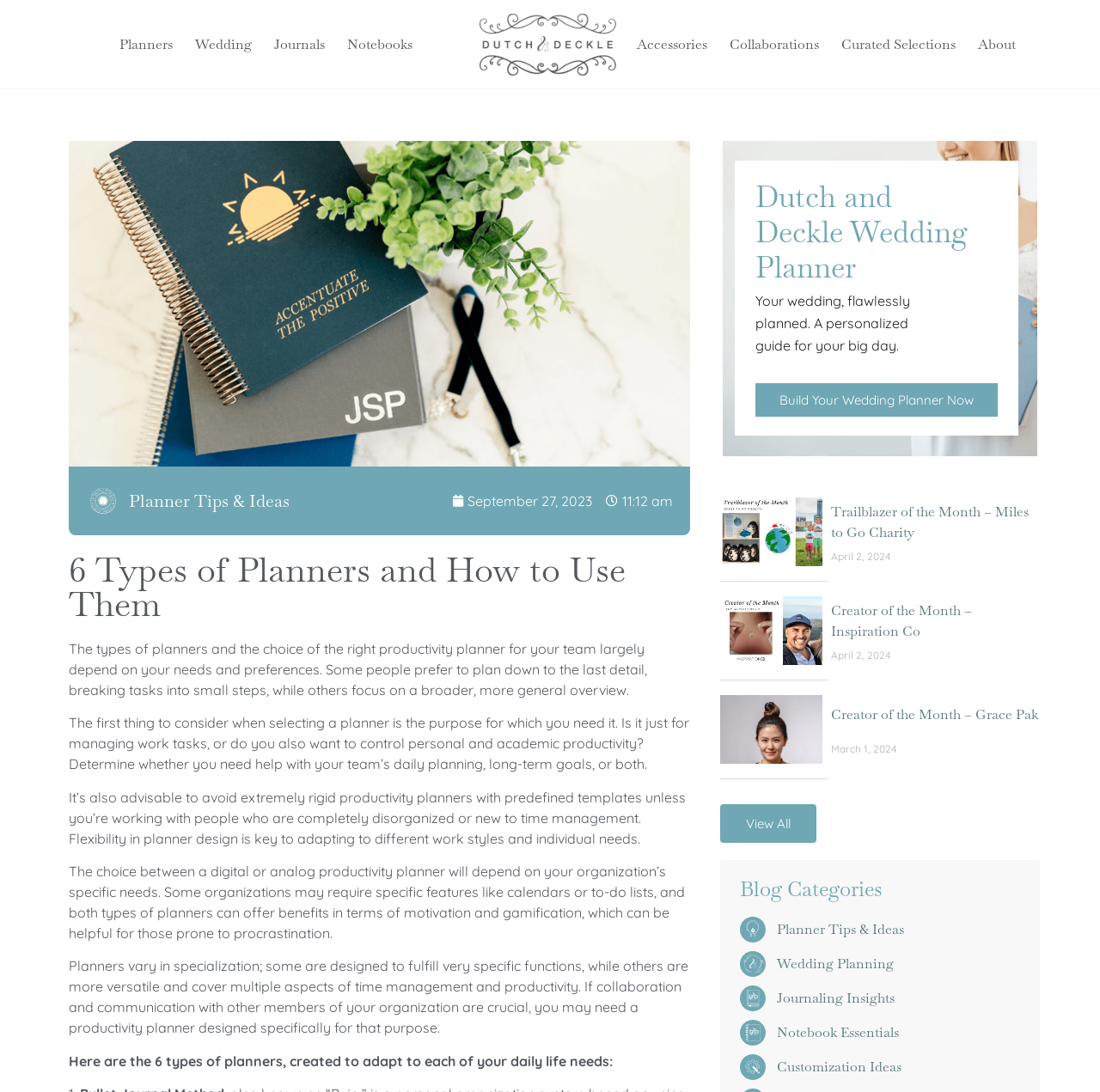Generate a comprehensive description of the webpage.

This webpage is about planners and productivity, with a focus on different types of planners and how to use them effectively. At the top of the page, there are several links to related topics, including "Planners", "Wedding", "Journals", and "Notebooks". 

Below these links, there is a heading that reads "Planner Tips & Ideas", followed by a link to the same topic. To the right of this heading, there is a date "September 27, 2023" and a time "11:12 am". 

The main content of the page starts with a heading "6 Types of Planners and How to Use Them", followed by a series of paragraphs that discuss the importance of choosing the right planner for individual needs and preferences. The text explains that planners vary in specialization and design, and that flexibility is key to adapting to different work styles and individual needs.

Below this text, there is a section that introduces a specific type of planner, the "Wedding Planner", with a brief description and a call-to-action link to "Build Your Wedding Planner Now".

The page also features several sections that highlight "Trailblazer of the Month" and "Creator of the Month" awards, with links to learn more about each recipient. These sections are accompanied by dates, such as "April 2, 2024" and "March 1, 2024".

At the bottom of the page, there is a section titled "Blog Categories", with links to various topics, including "Planner Tips & Ideas", "Wedding Planning", "Journaling Insights", "Notebook Essentials", and "Customization Ideas". Each of these links is accompanied by an image. There is also a "View All" link above this section.